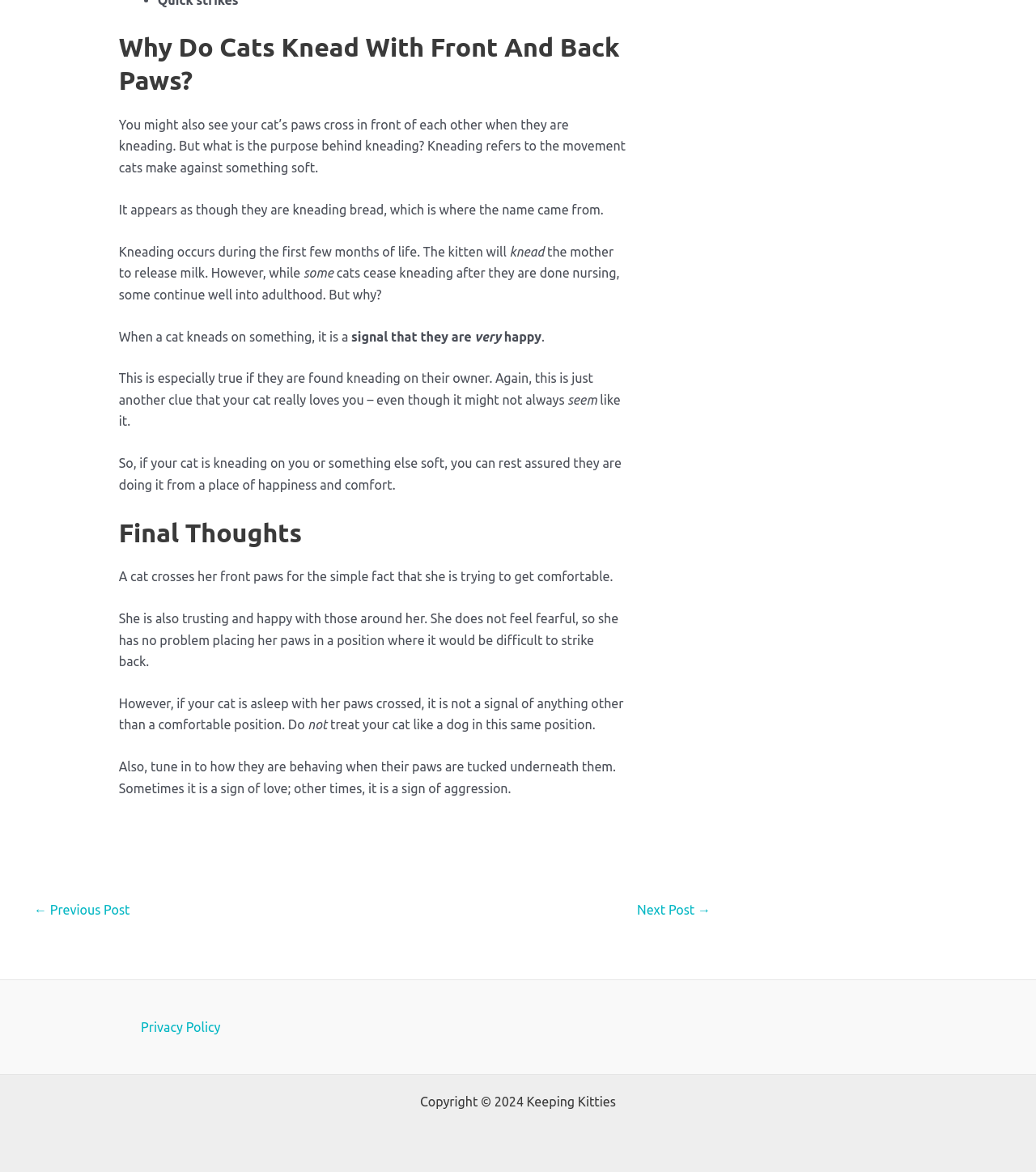What is the purpose of kneading in kittens?
Using the information from the image, answer the question thoroughly.

The webpage states that kneading occurs during the first few months of life, and the kitten will knead the mother to release milk.